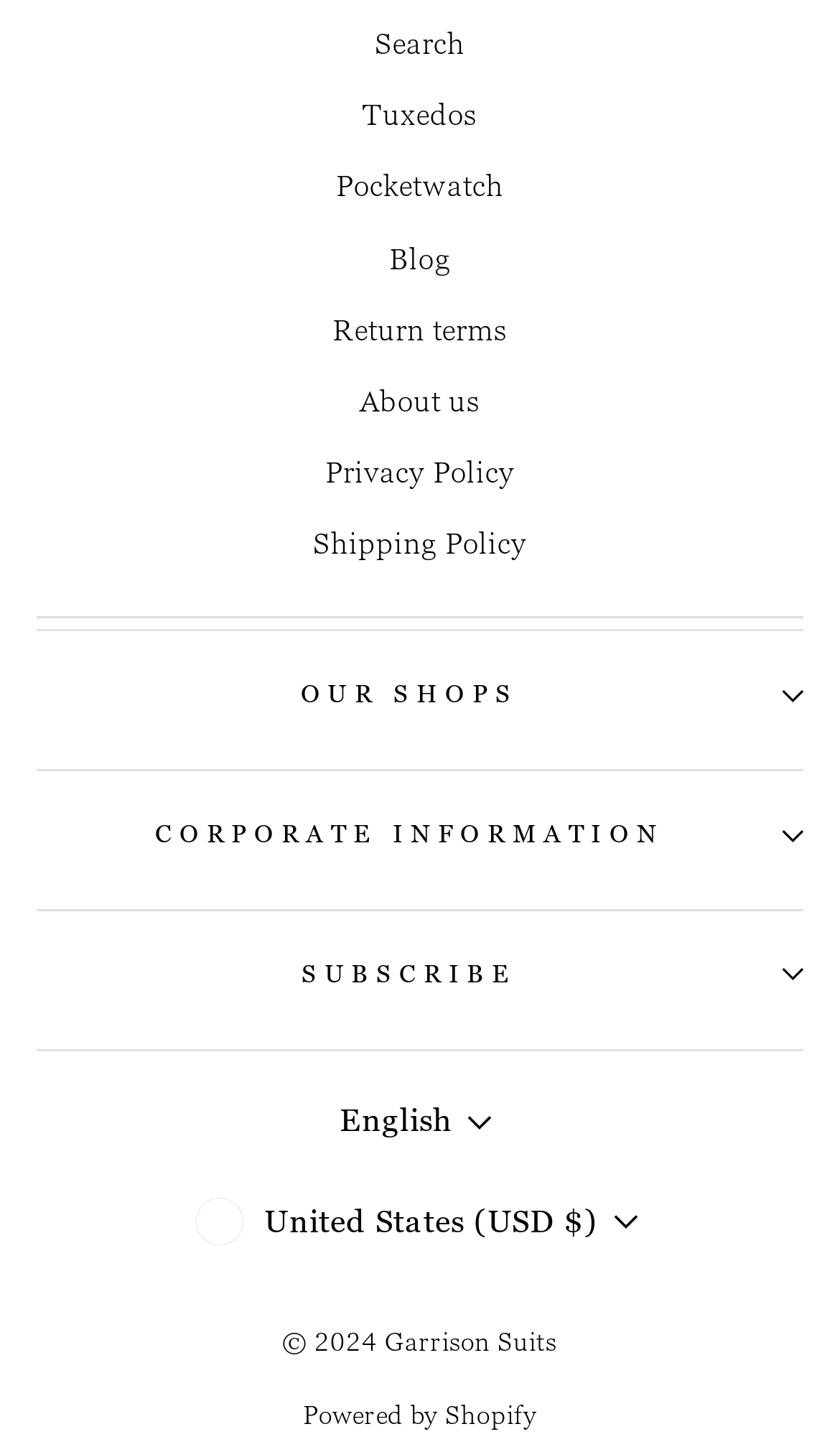What is the first link on the top?
Using the visual information, reply with a single word or short phrase.

Search